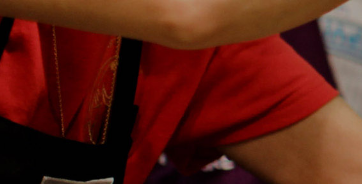Explain what the image portrays in a detailed manner.

An engaging close-up shot captures a participant's arm as they enthusiastically engage in a cooking activity. Wearing a vibrant red shirt paired with a black apron, the individual is focused on their culinary task. The background hints at a dynamic and vibrant cooking environment, likely aimed at providing hands-on experiences for students with special needs. This image exemplifies the inclusive spirit of the event, showcasing the joy of cooking while fostering learning and teamwork among participants.